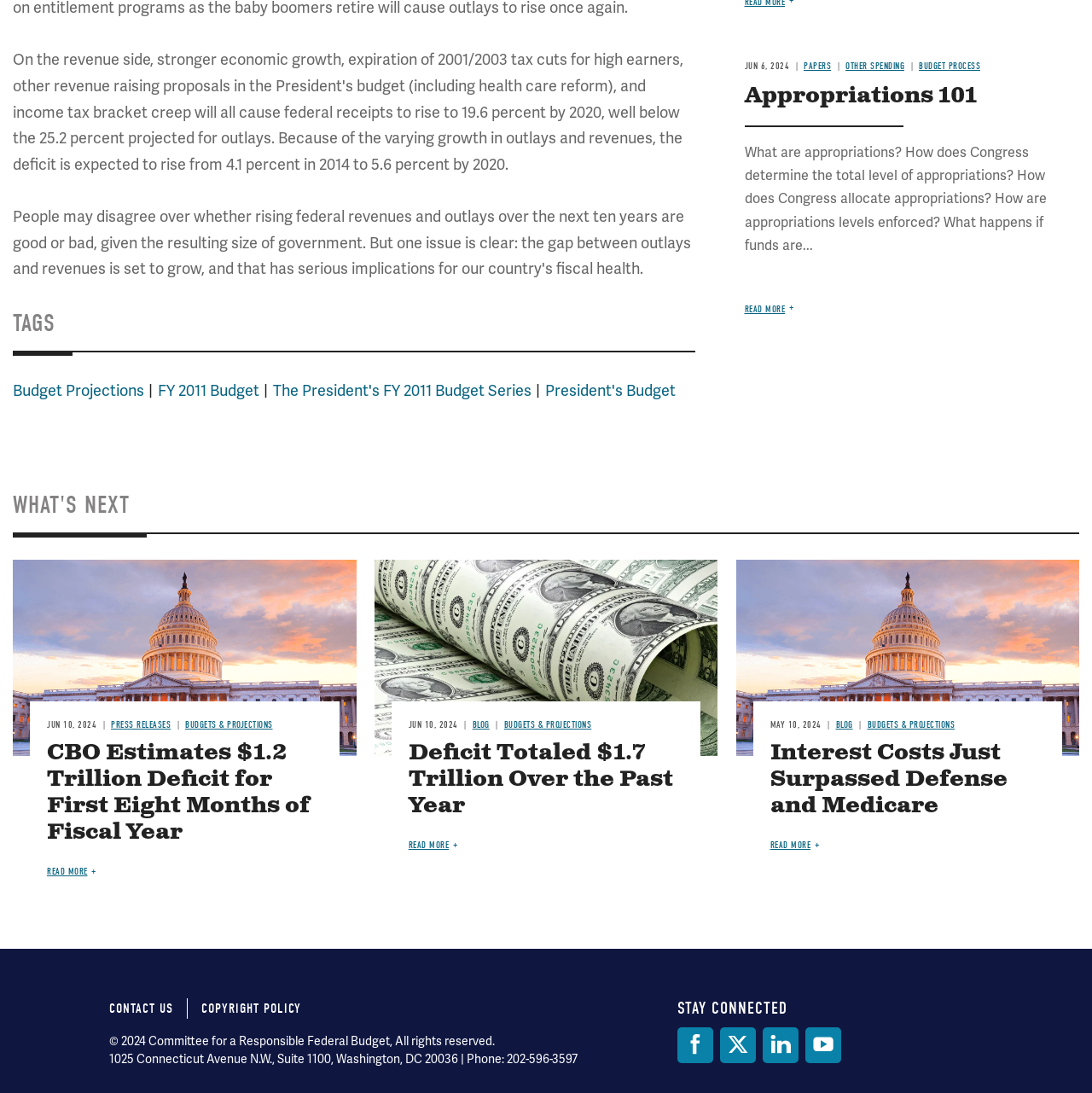Pinpoint the bounding box coordinates of the element that must be clicked to accomplish the following instruction: "Click on 'Budget Projections'". The coordinates should be in the format of four float numbers between 0 and 1, i.e., [left, top, right, bottom].

[0.012, 0.348, 0.132, 0.366]